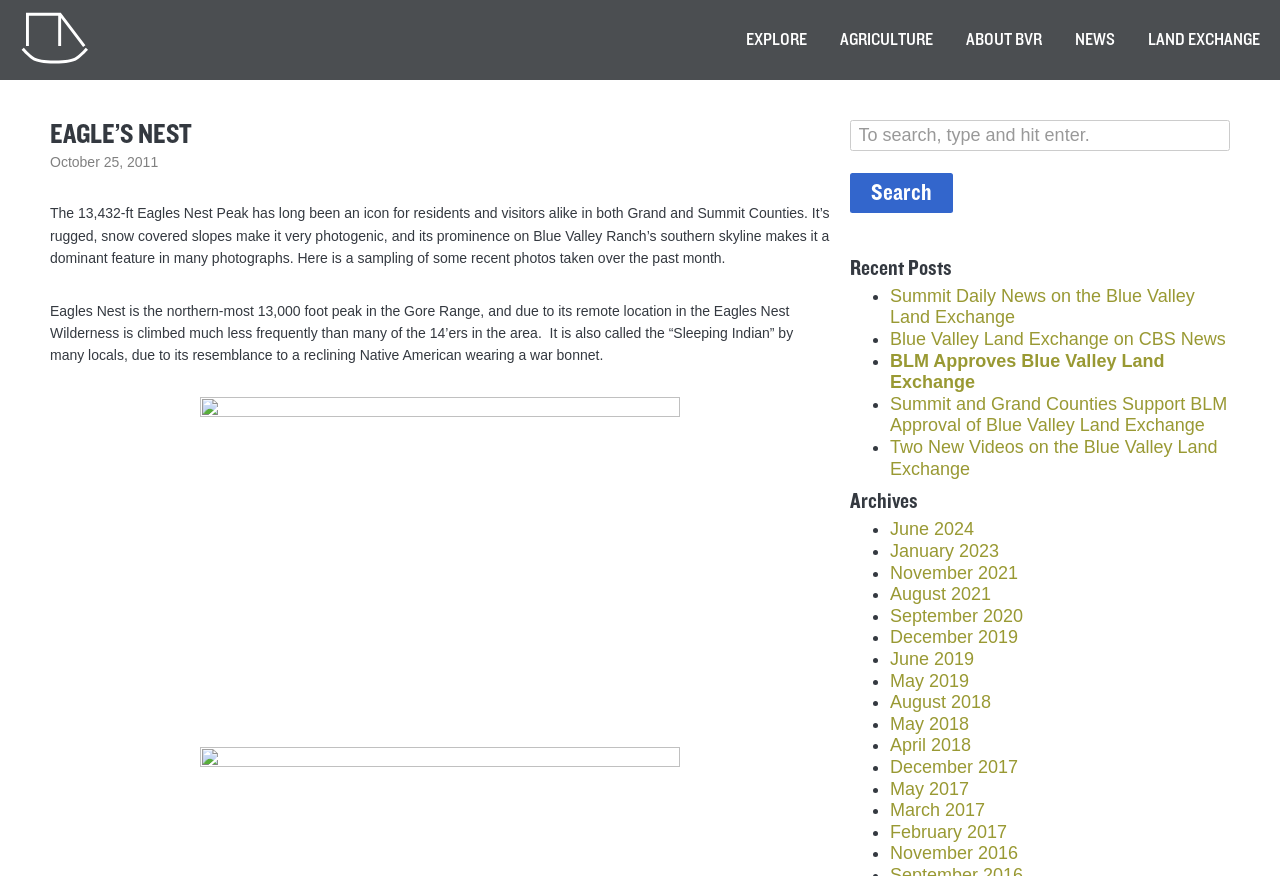Offer a comprehensive description of the webpage’s content and structure.

The webpage is about Blue Valley Ranch, with a focus on healthy ecosystems and land stewardship. At the top left, there is a logo image with a link to the homepage. Next to it, there are five navigation links: "EXPLORE", "AGRICULTURE", "ABOUT BVR", "NEWS", and "LAND EXCHANGE". 

Below the navigation links, there is a heading "EAGLE'S NEST" followed by a time element and a static text describing the Eagle's Nest Peak, a 13,432-ft peak in the Gore Range. The text provides information about the peak's location, its photogenic quality, and its remote location in the Eagles Nest Wilderness.

To the right of the Eagle's Nest section, there is a search box with a button labeled "Search". Below the search box, there is a heading "Recent Posts" followed by a list of five links to news articles, each with a bullet point marker. The articles are about the Blue Valley Land Exchange, with titles such as "Summit Daily News on the Blue Valley Land Exchange" and "BLM Approves Blue Valley Land Exchange".

Further down the page, there is a heading "Archives" followed by a list of 14 links to archived news articles, each with a bullet point marker. The archives are organized by month and year, ranging from June 2024 to November 2016.